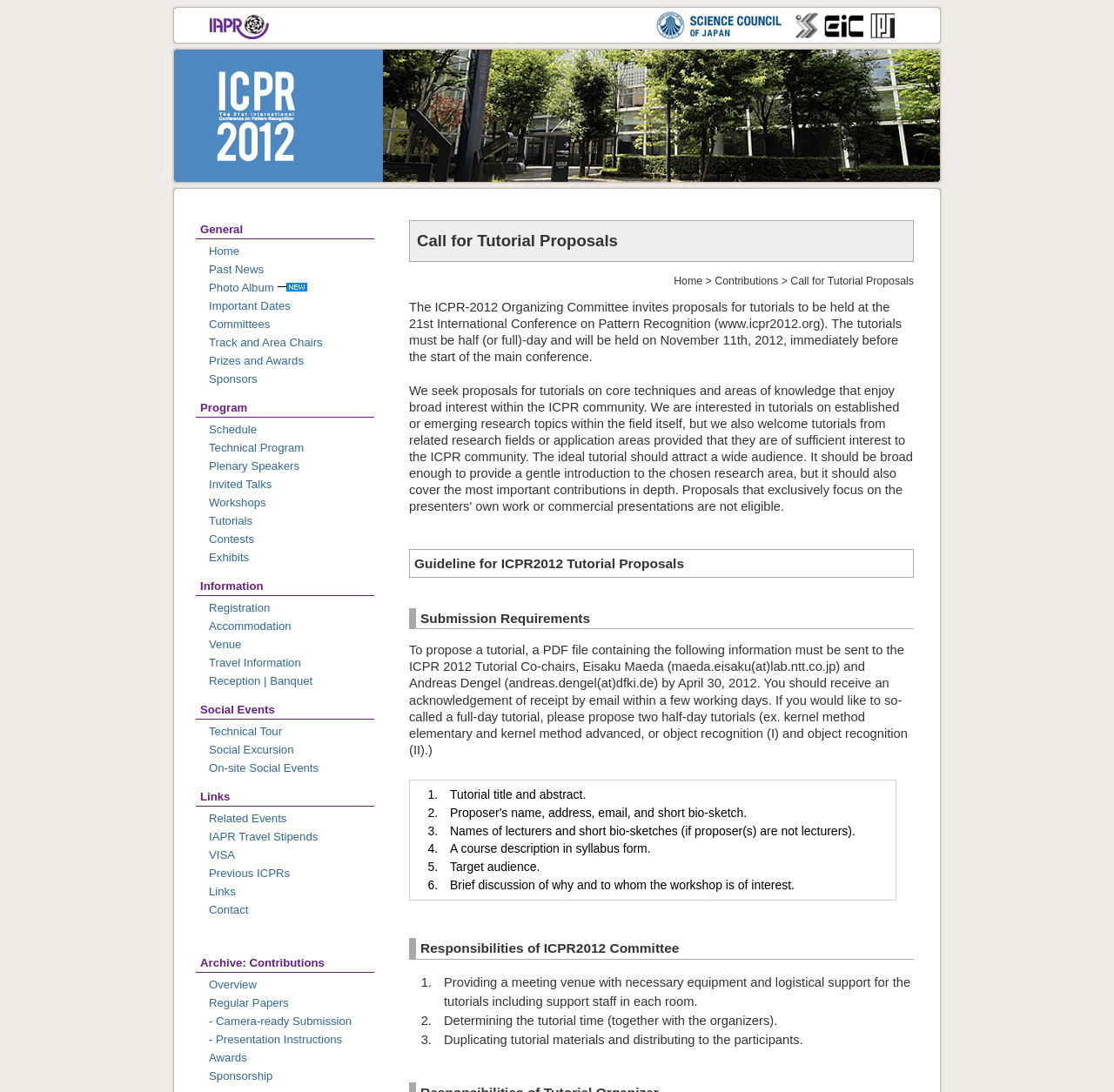Locate the bounding box coordinates of the element that needs to be clicked to carry out the instruction: "Click on the 'Contact' link". The coordinates should be given as four float numbers ranging from 0 to 1, i.e., [left, top, right, bottom].

None